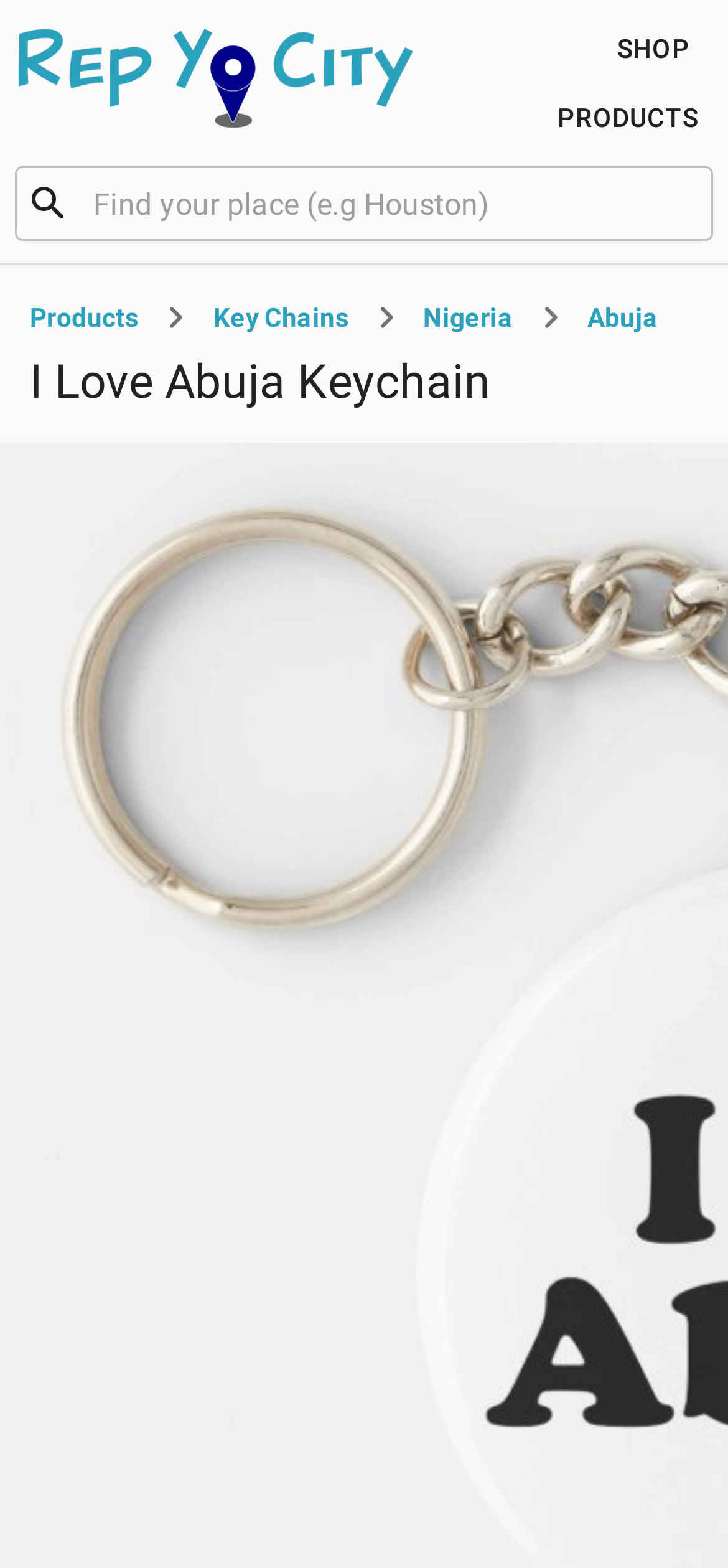Please determine the bounding box coordinates, formatted as (top-left x, top-left y, bottom-right x, bottom-right y), with all values as floating point numbers between 0 and 1. Identify the bounding box of the region described as: Key Chains

[0.293, 0.193, 0.479, 0.212]